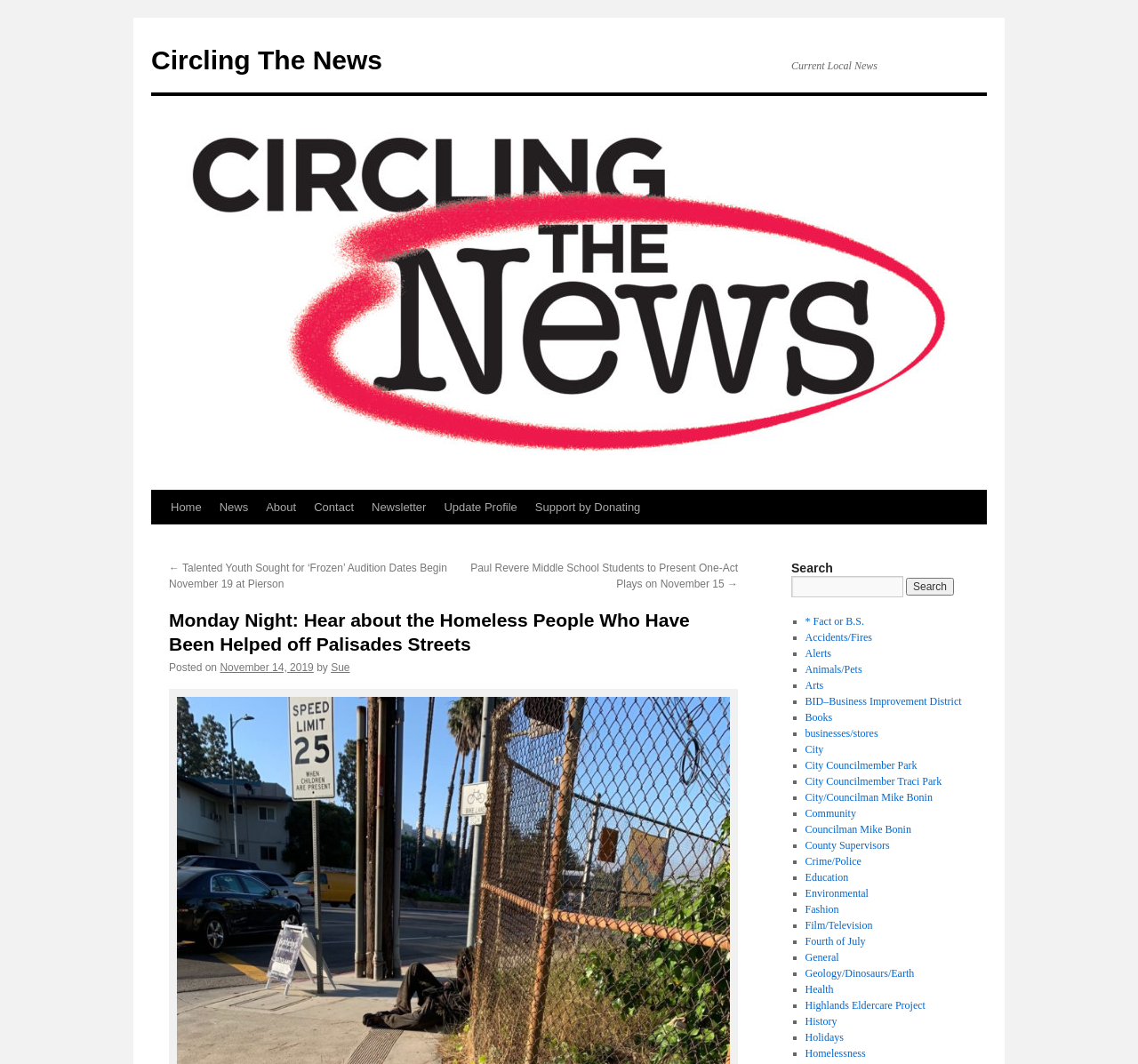Determine the main heading text of the webpage.

Monday Night: Hear about the Homeless People Who Have Been Helped off Palisades Streets